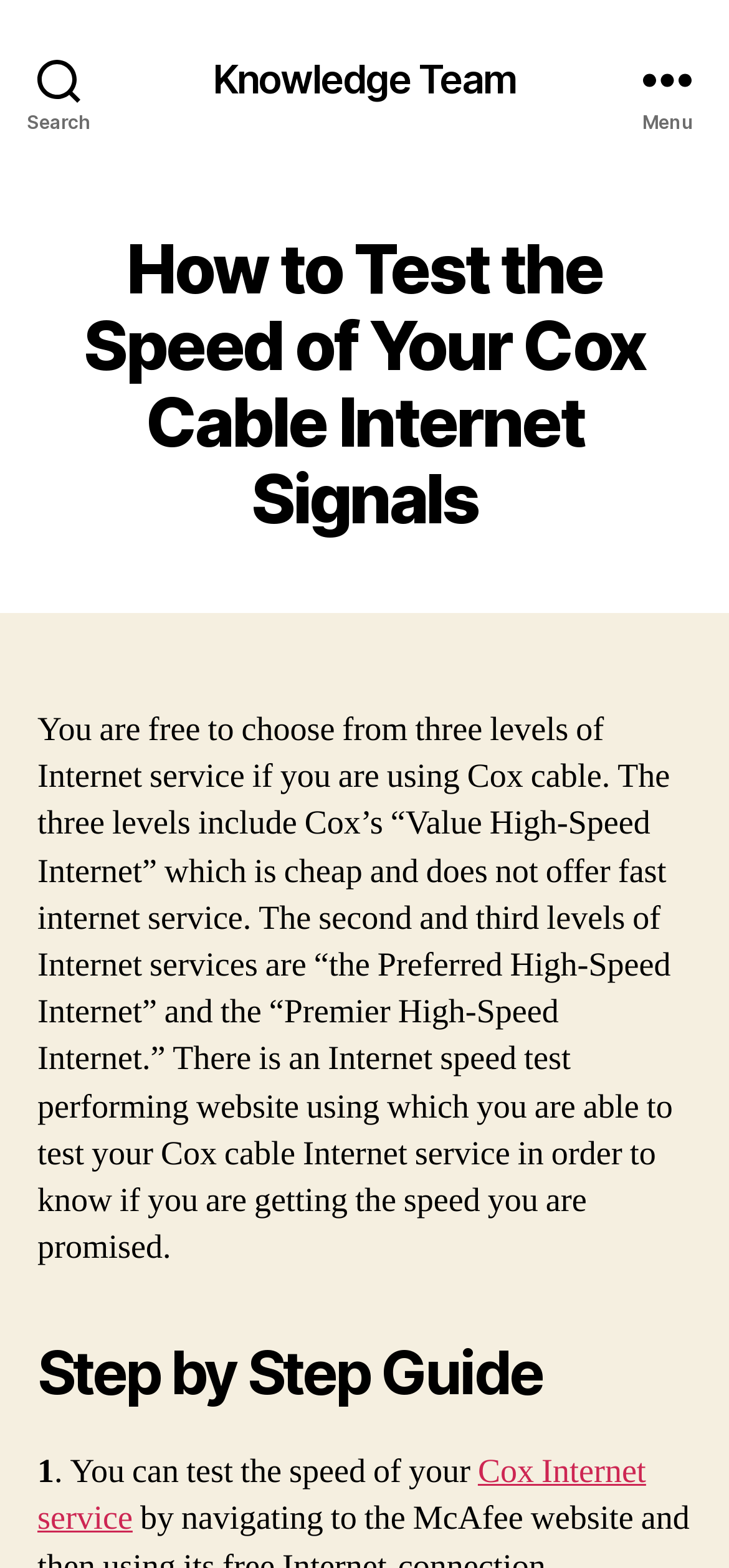Deliver a detailed narrative of the webpage's visual and textual elements.

The webpage is about testing the speed of Cox cable internet signals. At the top left, there is a search button. Next to it, on the top center, is a link to the "Knowledge Team". On the top right, there is a menu button. 

Below the top section, there is a header section that spans the entire width of the page. Within this section, there is a main heading that reads "How to Test the Speed of Your Cox Cable Internet Signals". 

Below the main heading, there is a paragraph of text that explains the different levels of internet service offered by Cox cable, including "Value High-Speed Internet", "Preferred High-Speed Internet", and "Premier High-Speed Internet". It also mentions that there is a website to test the internet speed to ensure the promised speed is being received.

Further down, there is a subheading that reads "Step by Step Guide". Below this subheading, there is a numbered list, with the first item being "1. You can test the speed of your Cox Internet service". The link "Cox Internet service" is embedded within this text.